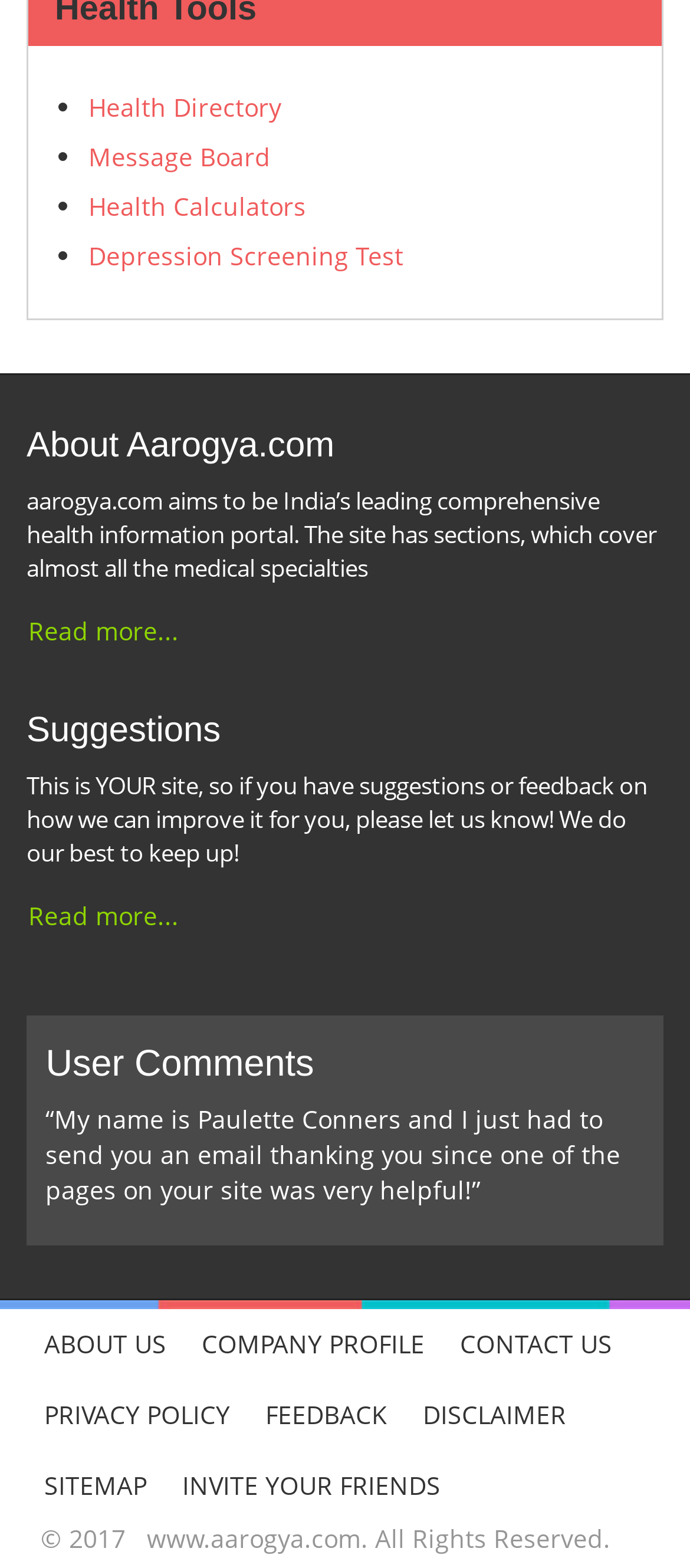Respond to the question below with a concise word or phrase:
What are the three links at the top of the page?

Health Directory, Message Board, Health Calculators